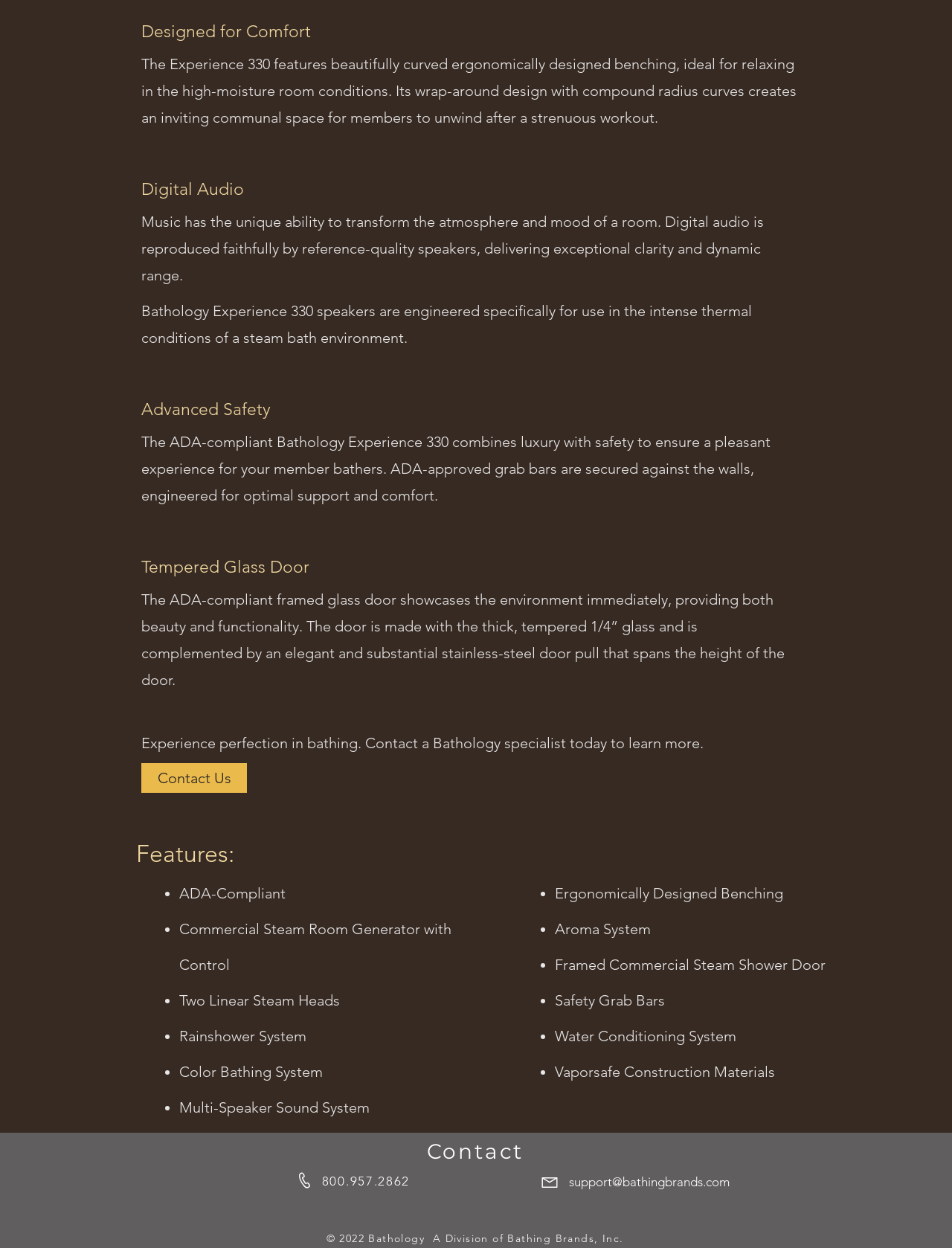Carefully examine the image and provide an in-depth answer to the question: What is the name of the product being described?

The product name is mentioned in the text as 'The Experience 330 features beautifully curved ergonomically designed benching...' which indicates that the product being described is the Bathology Experience 330.